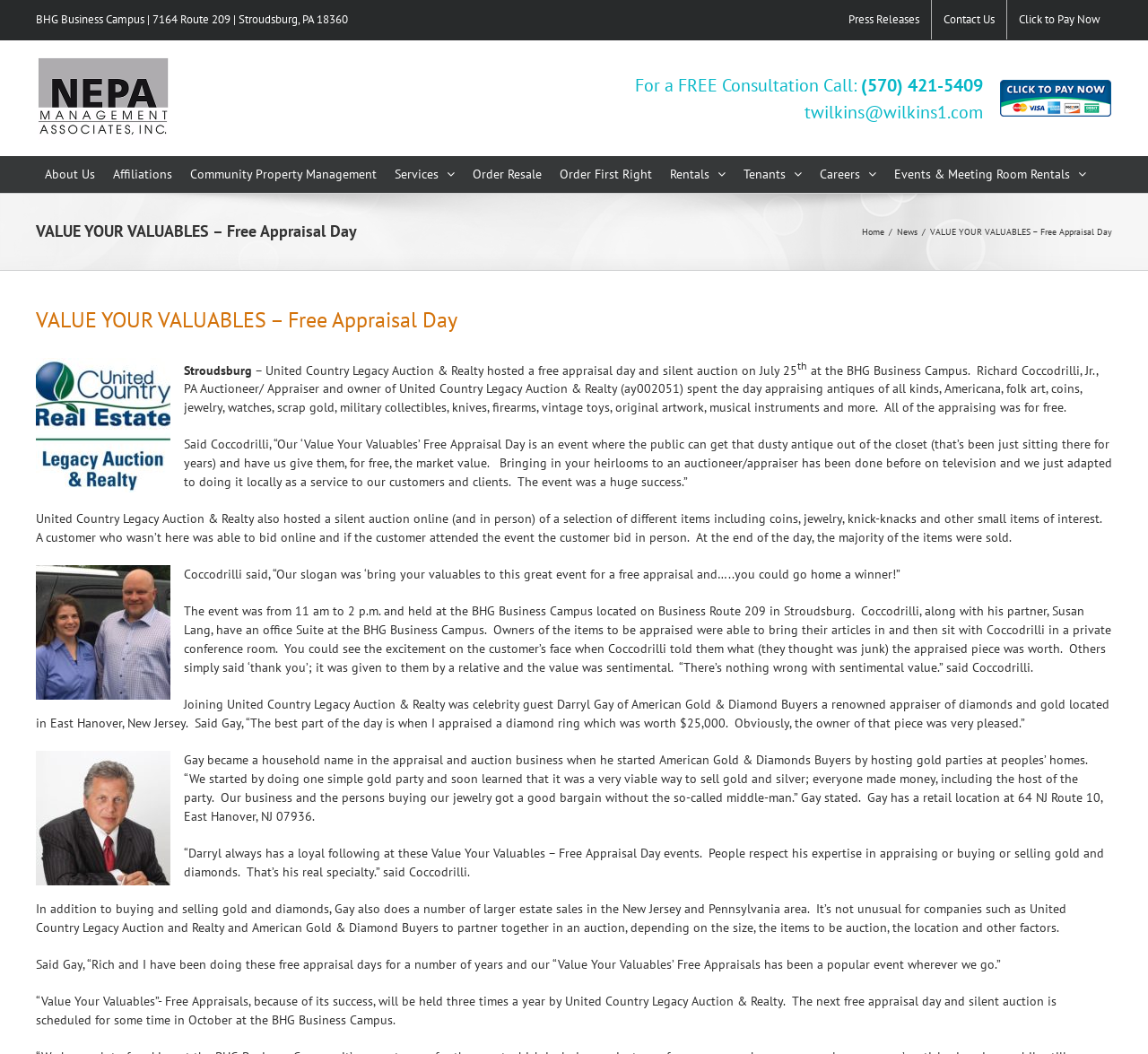Who was the celebrity guest at the event?
From the screenshot, provide a brief answer in one word or phrase.

Darryl Gay